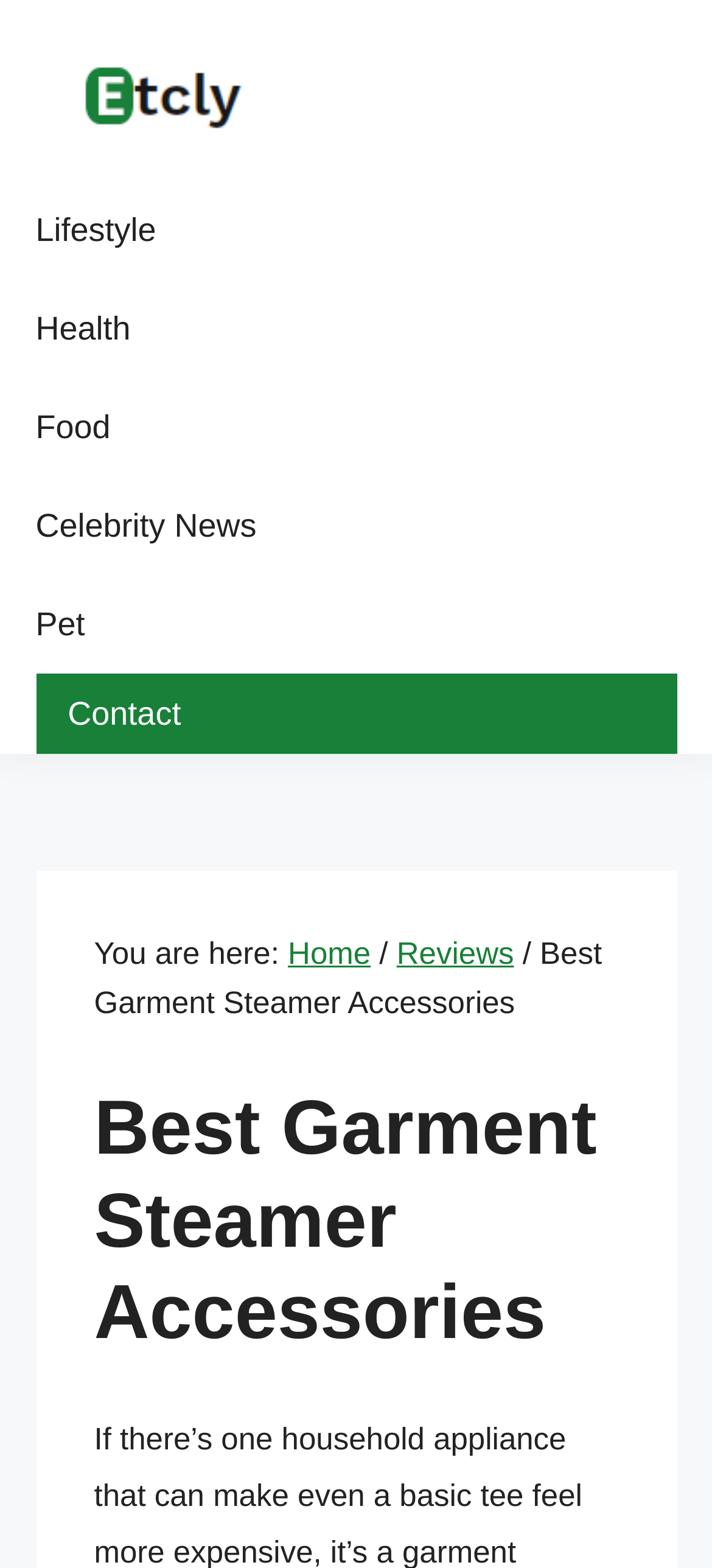Please find the bounding box coordinates of the element's region to be clicked to carry out this instruction: "read Reviews page".

[0.557, 0.597, 0.722, 0.619]